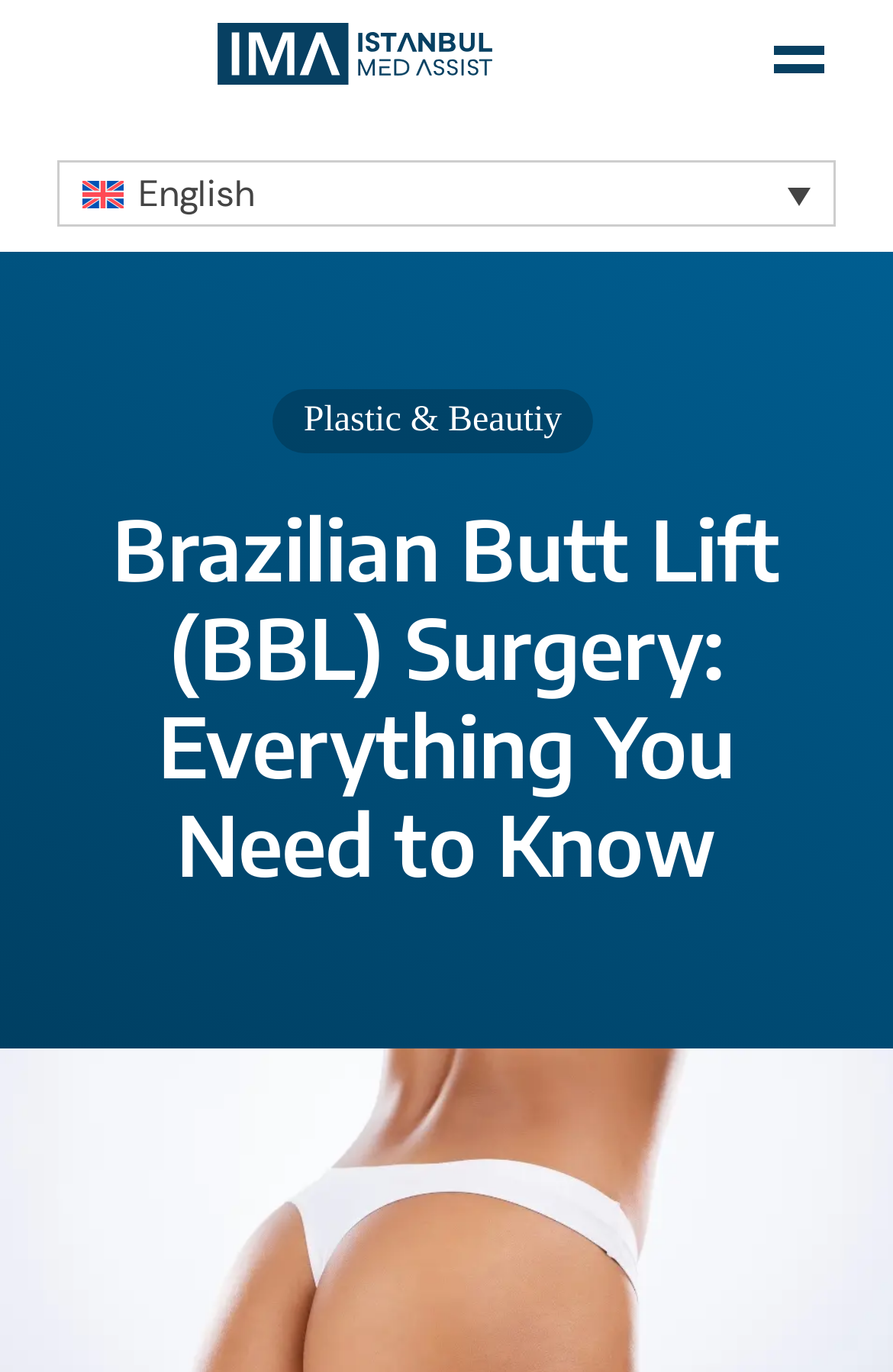Determine the bounding box coordinates of the UI element described by: "title="Istanbul Med Assist"".

[0.244, 0.017, 0.551, 0.1]